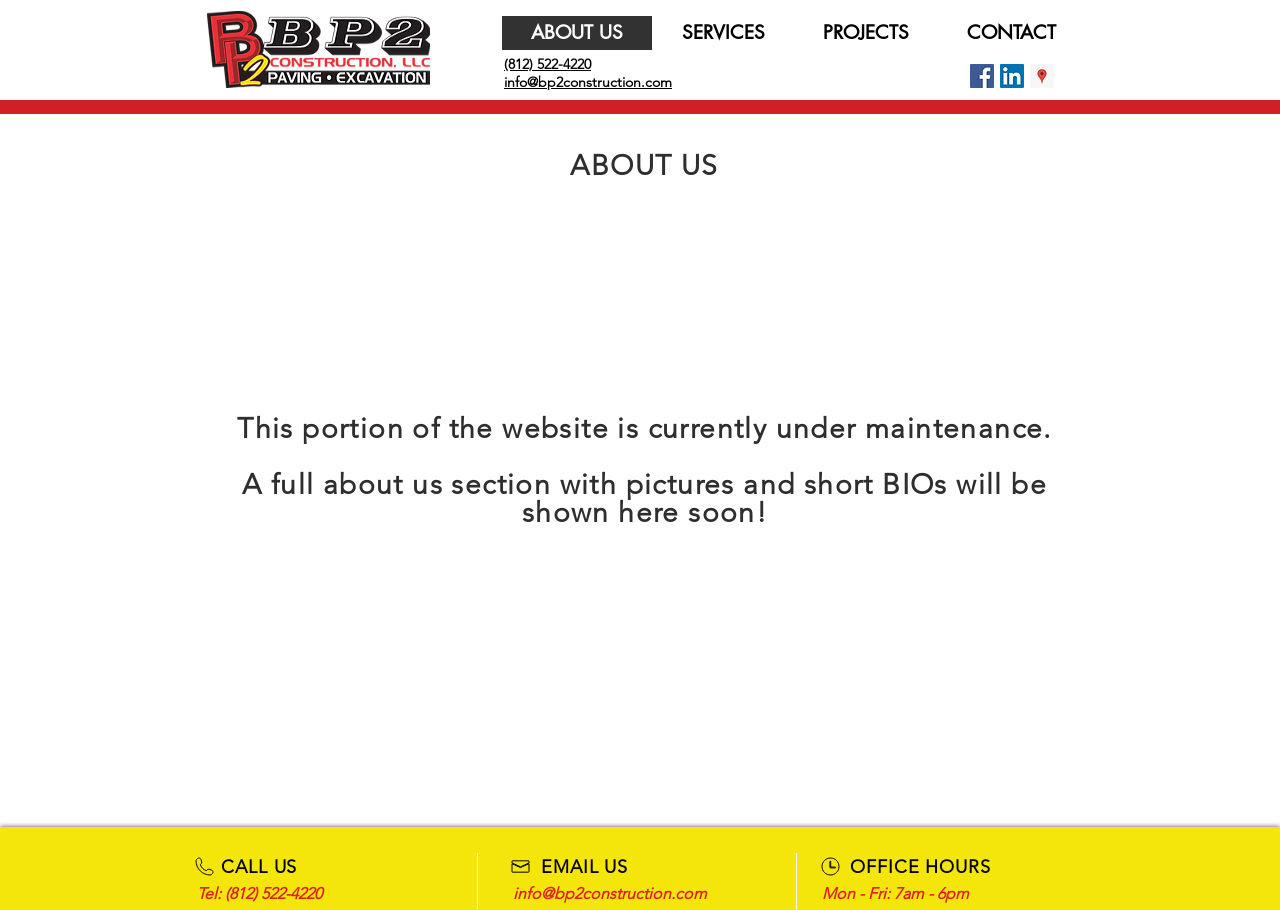Specify the bounding box coordinates (top-left x, top-left y, bottom-right x, bottom-right y) of the UI element in the screenshot that matches this description: aria-label="LinkedIn Social Icon"

[0.781, 0.07, 0.8, 0.097]